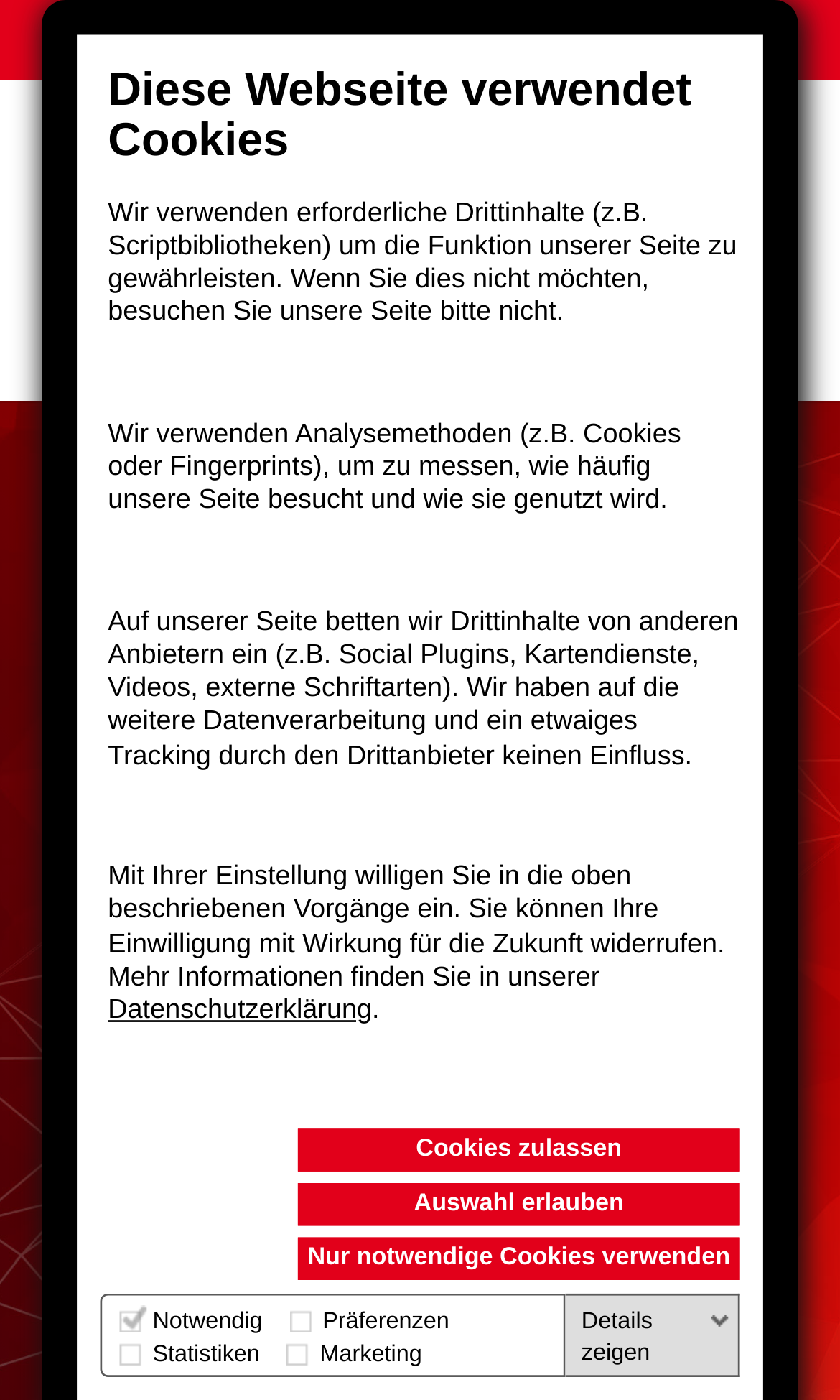Please identify the bounding box coordinates of the element that needs to be clicked to perform the following instruction: "Click the 'Customs software' link".

[0.413, 0.787, 0.741, 0.815]